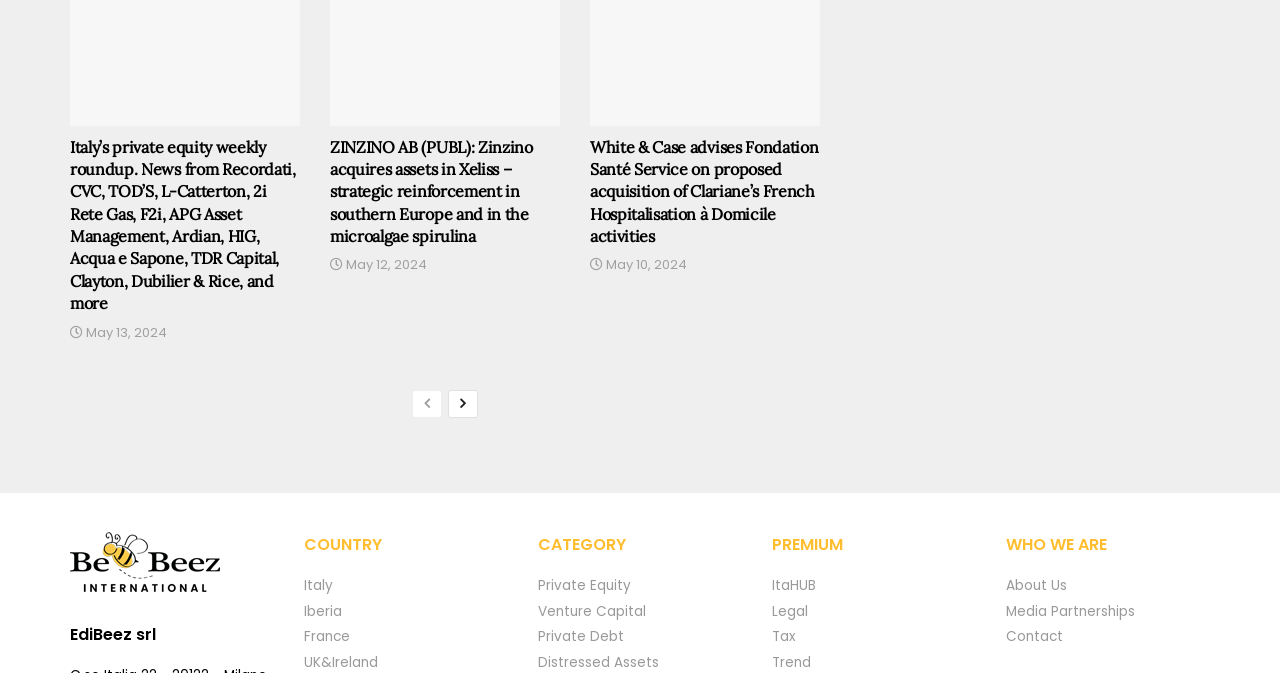Please identify the bounding box coordinates of the area that needs to be clicked to fulfill the following instruction: "Select country Italy."

[0.238, 0.856, 0.26, 0.884]